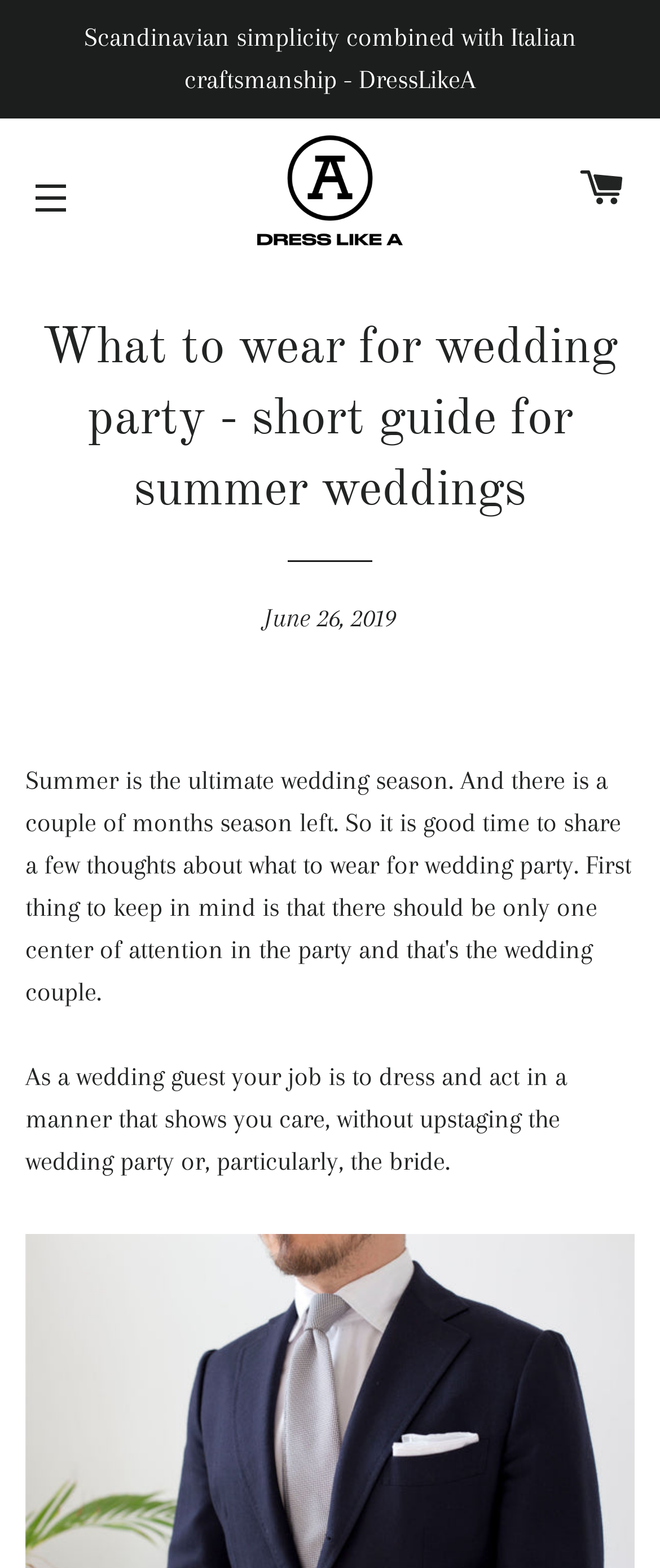Provide a single word or phrase to answer the given question: 
What is the topic of the article?

Wedding party attire